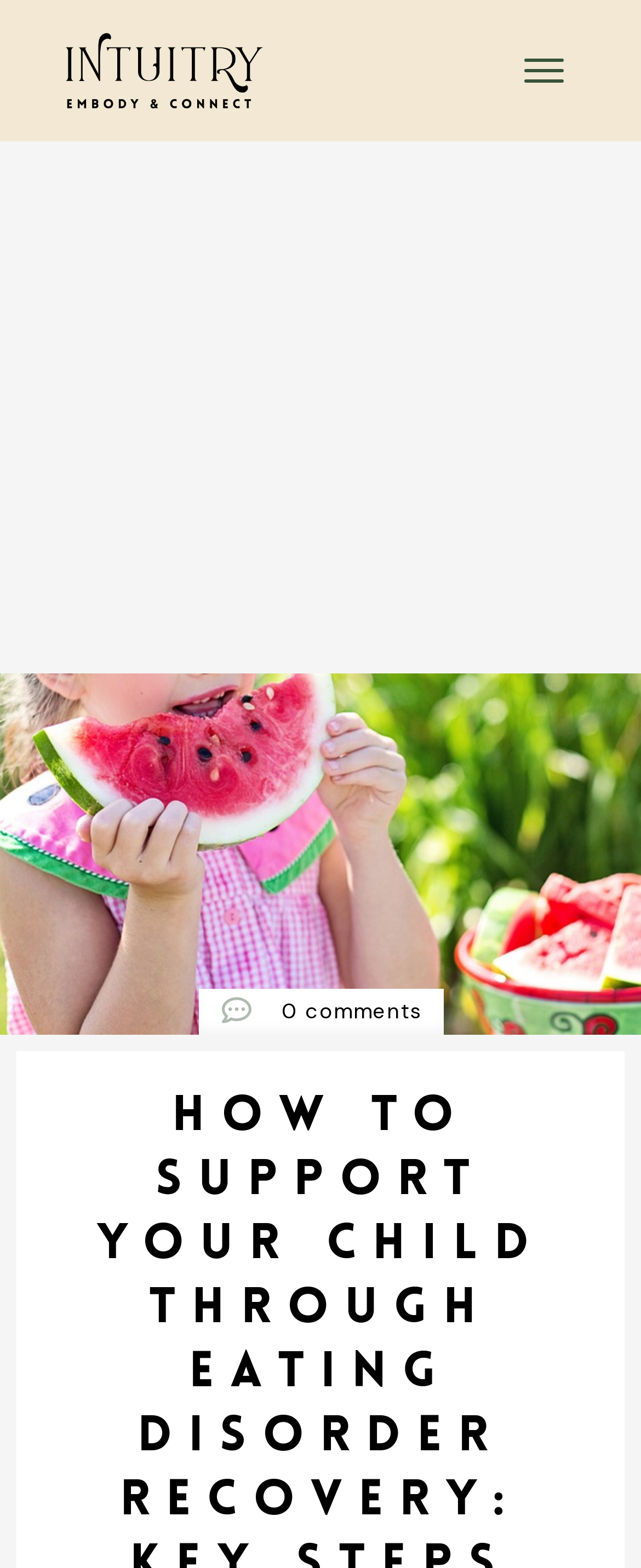Extract the main headline from the webpage and generate its text.

HOW TO SUPPORT YOUR CHILD THROUGH EATING DISORDER RECOVERY: KEY STEPS